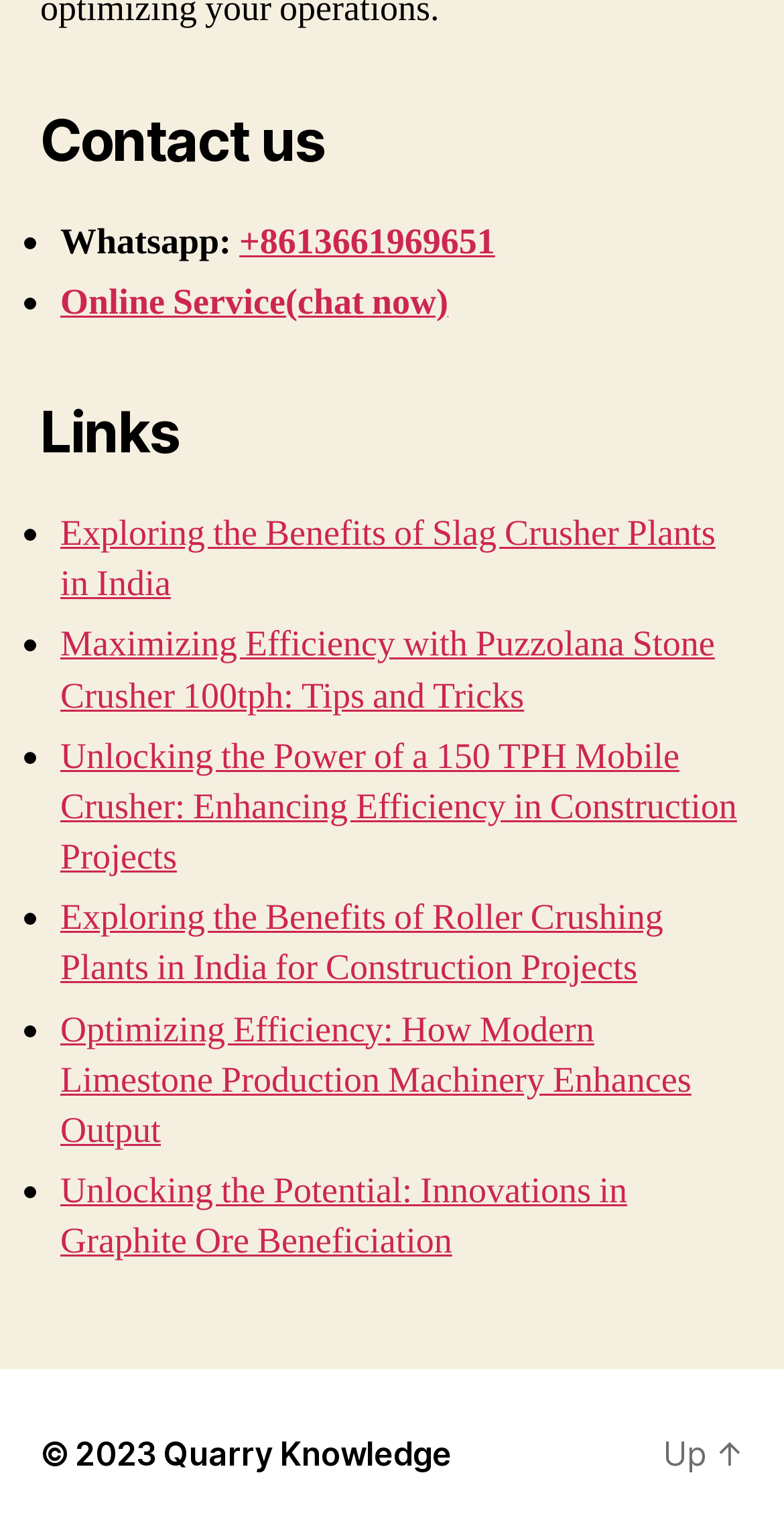Provide a brief response to the question below using one word or phrase:
What is the link at the bottom right corner?

Up